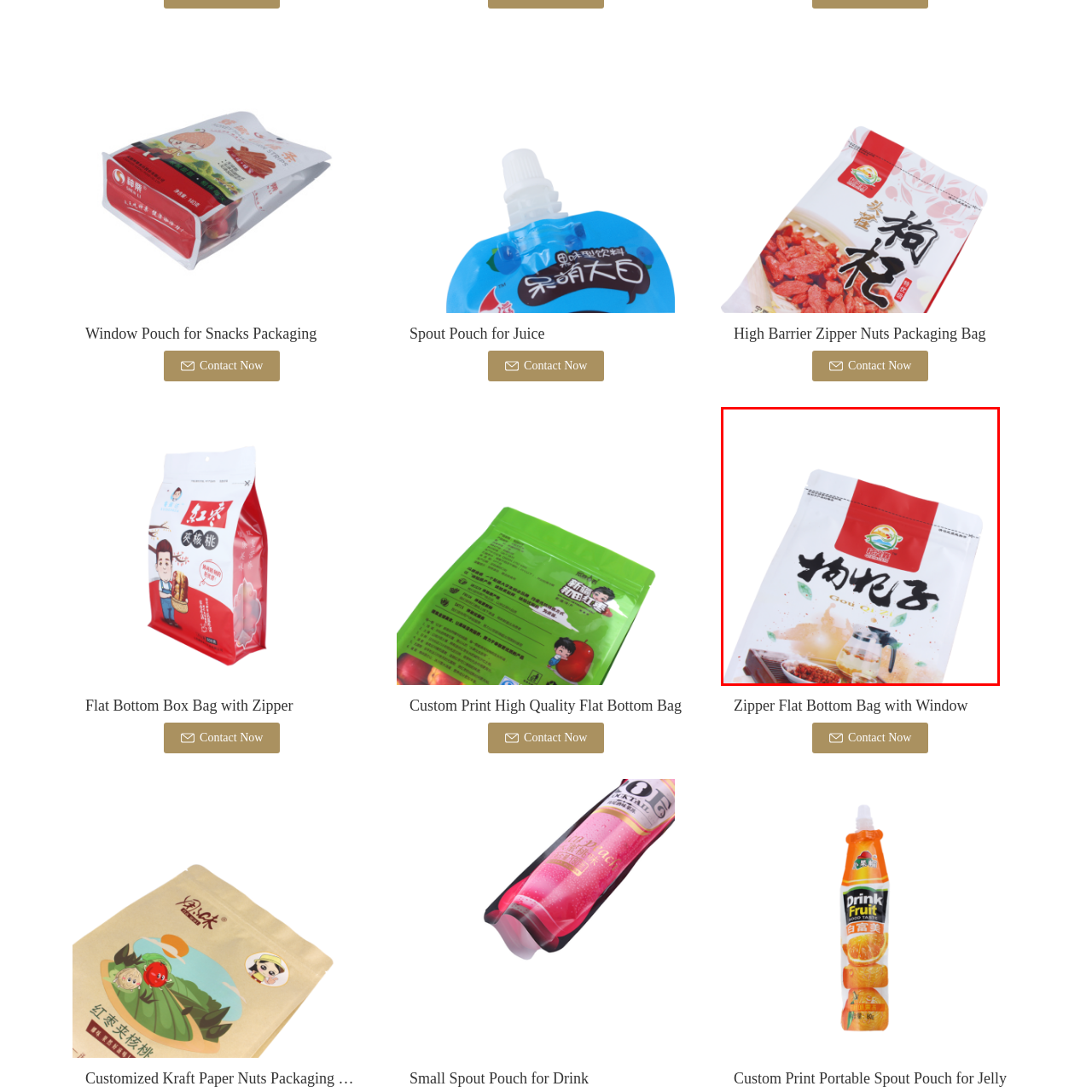Focus on the section encased in the red border, What is the teapot filled with? Give your response as a single word or phrase.

tea